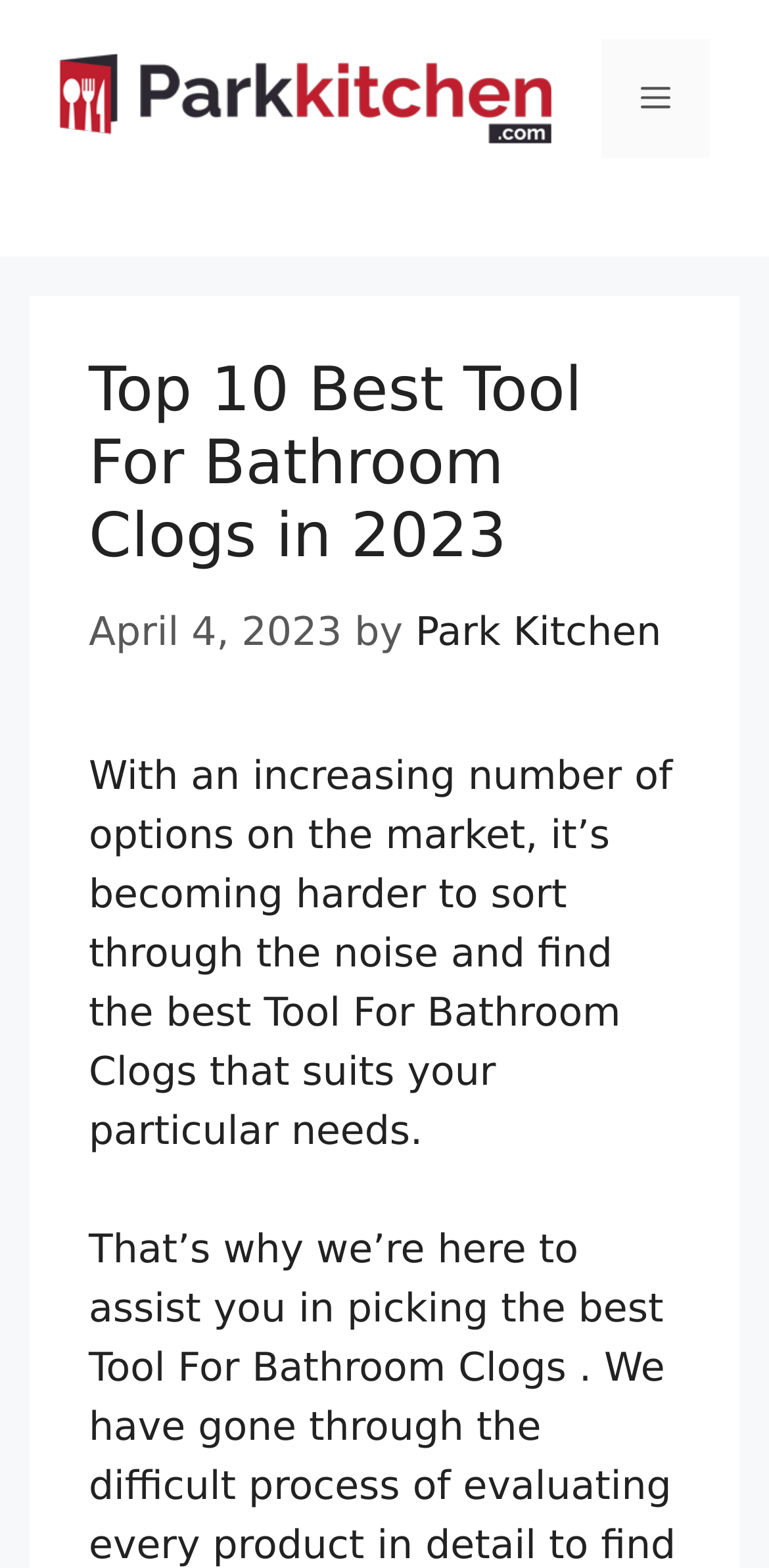Is the menu expanded?
Answer the question using a single word or phrase, according to the image.

No